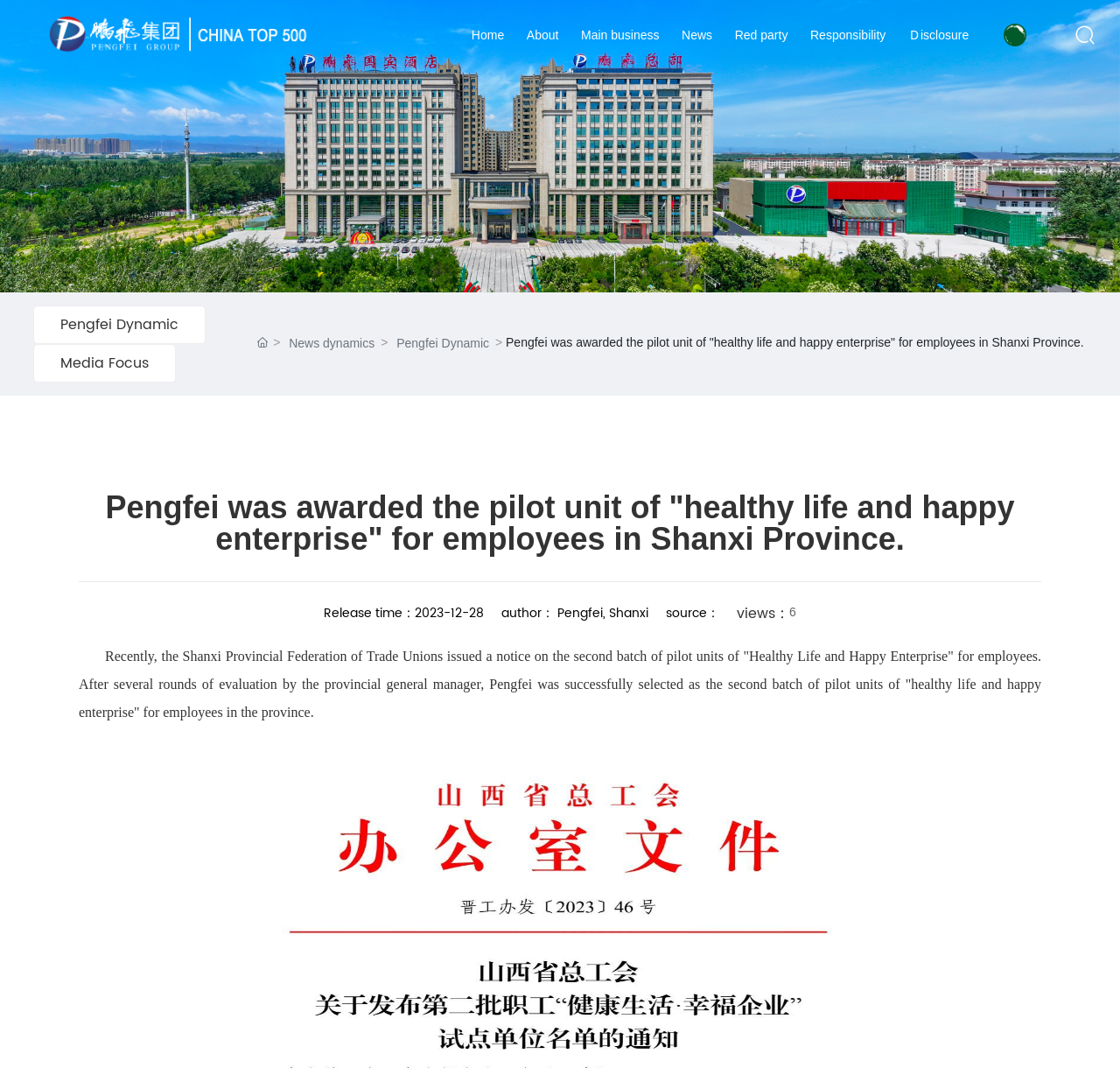Offer a meticulous description of the webpage's structure and content.

The webpage is about Shanxi Pengfei Group Co., Ltd., with a focus on the company's achievement of being awarded the pilot unit of "healthy life and happy enterprise" for employees in Shanxi Province.

At the top left corner, there is a logo image of Pengfei, accompanied by a link to the company's homepage. To the right of the logo, there is a navigation menu with links to various sections, including Home, About, Main business, News, Red party, Responsibility, and Disclosure.

Below the navigation menu, there is a large image that spans the entire width of the page, with a link to the News Center above it. The News Center section is divided into several sub-sections, including Pengfei Dynamic, Media Focus, and News dynamics, each with its own link and image.

The main content of the page is a news article about Pengfei being awarded the pilot unit of "healthy life and happy enterprise" for employees in Shanxi Province. The article is headed by a title that matches the meta description, and is followed by a horizontal separator line. The article text is divided into several paragraphs, with the main content describing the achievement and the evaluation process. There are also some additional details, such as the date of the notice (2023-12-28) and the location (Shanxi), as well as a mention of the number of views.

Overall, the webpage has a clear structure, with a focus on showcasing the company's achievement and providing easy access to various sections of the website.